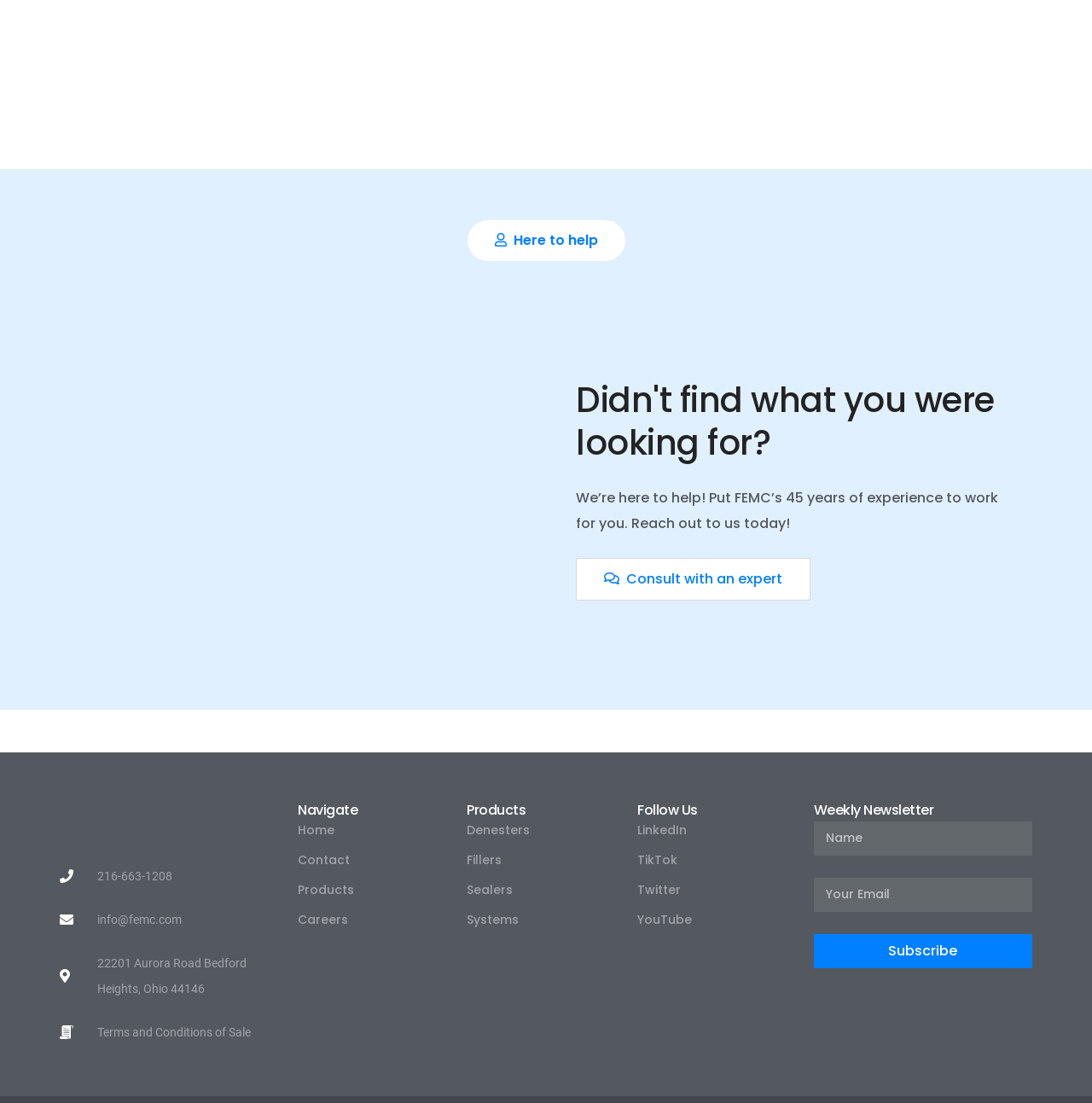Find the bounding box coordinates for the area that must be clicked to perform this action: "Click on 'LinkedIn'".

[0.584, 0.741, 0.722, 0.764]